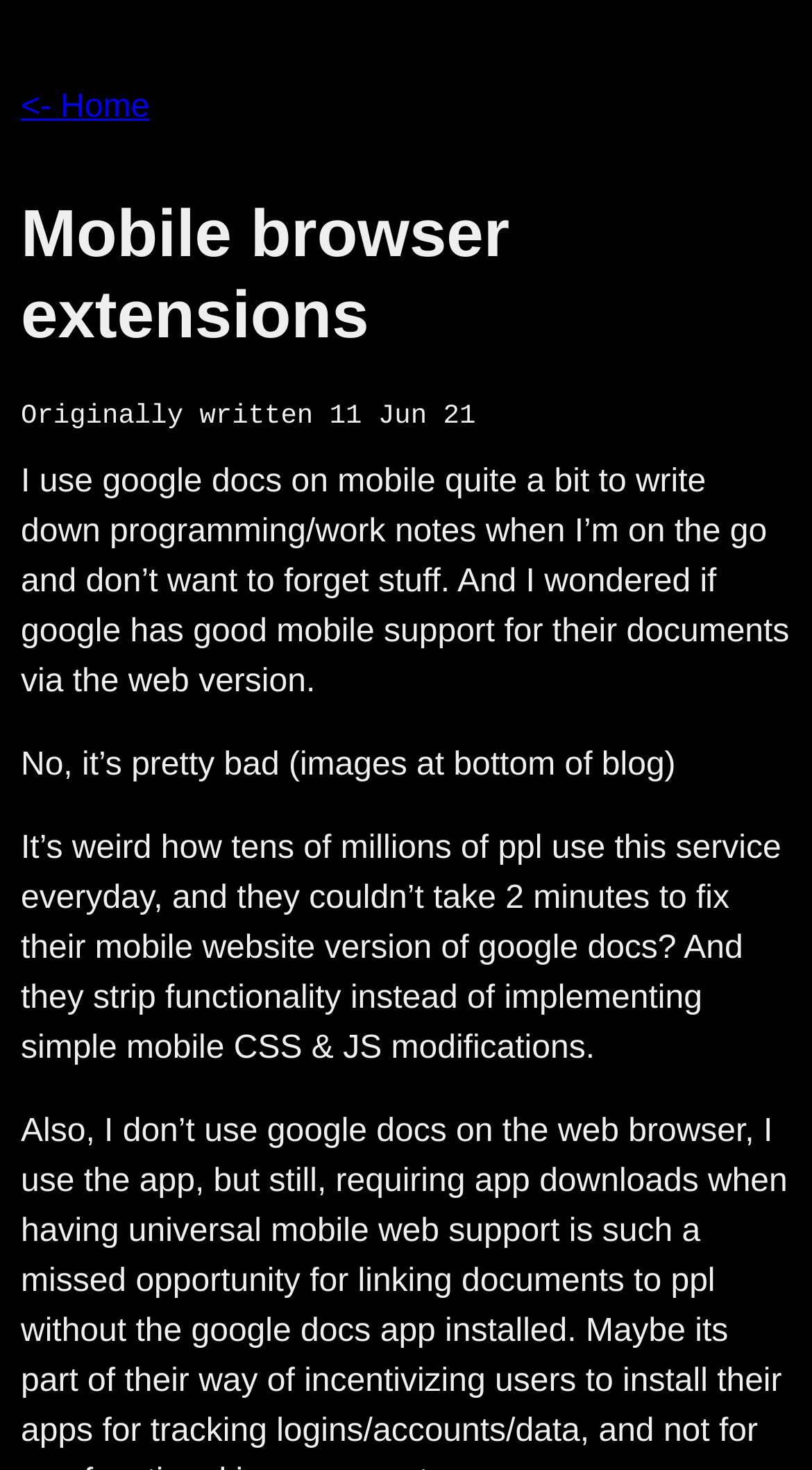Identify and extract the heading text of the webpage.

Mobile browser extensions